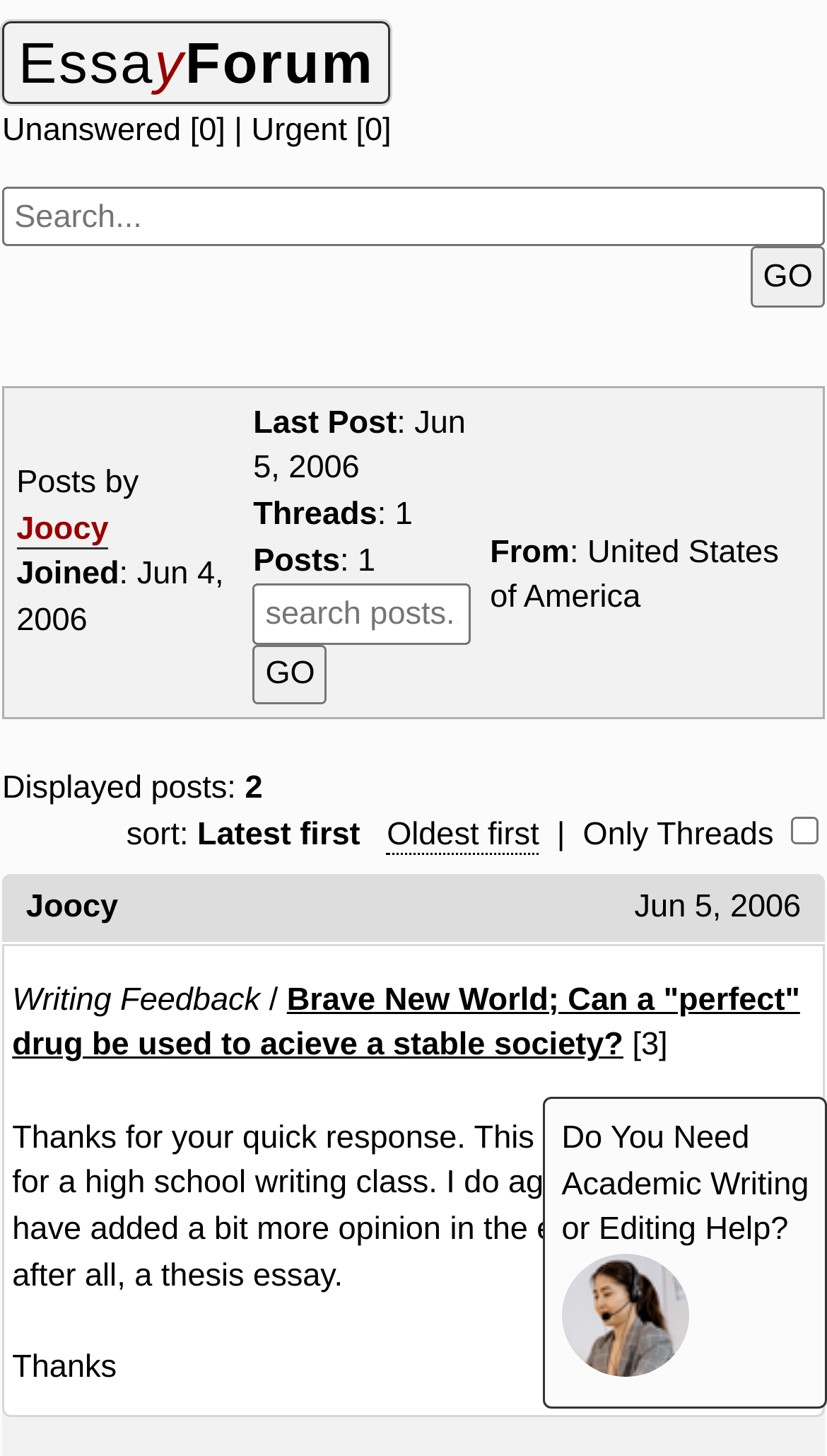Please identify the bounding box coordinates of the element's region that I should click in order to complete the following instruction: "Go to Joocy's profile". The bounding box coordinates consist of four float numbers between 0 and 1, i.e., [left, top, right, bottom].

[0.02, 0.351, 0.131, 0.377]